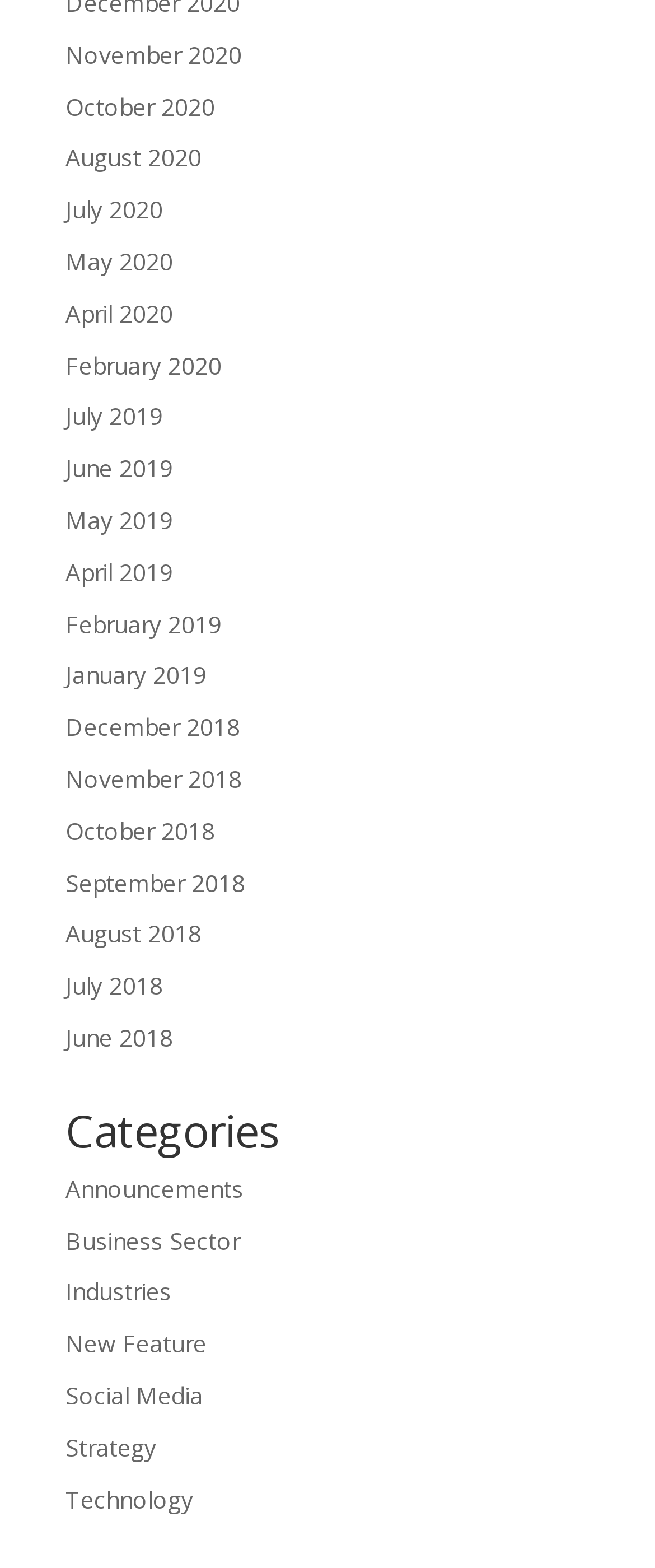Bounding box coordinates are specified in the format (top-left x, top-left y, bottom-right x, bottom-right y). All values are floating point numbers bounded between 0 and 1. Please provide the bounding box coordinate of the region this sentence describes: Industries

[0.1, 0.814, 0.262, 0.834]